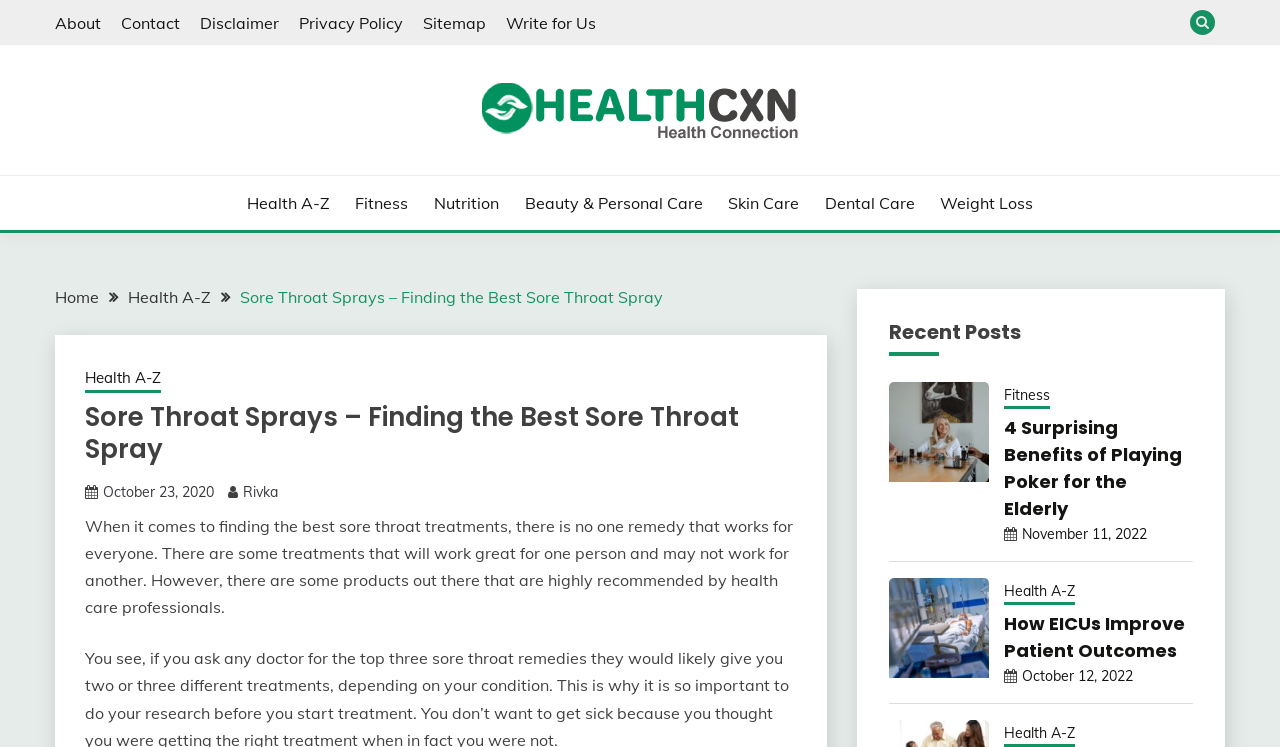Determine the bounding box coordinates of the section to be clicked to follow the instruction: "Click the 'Sore Throat Sprays – Finding the Best Sore Throat Spray' link". The coordinates should be given as four float numbers between 0 and 1, formatted as [left, top, right, bottom].

[0.188, 0.384, 0.518, 0.411]